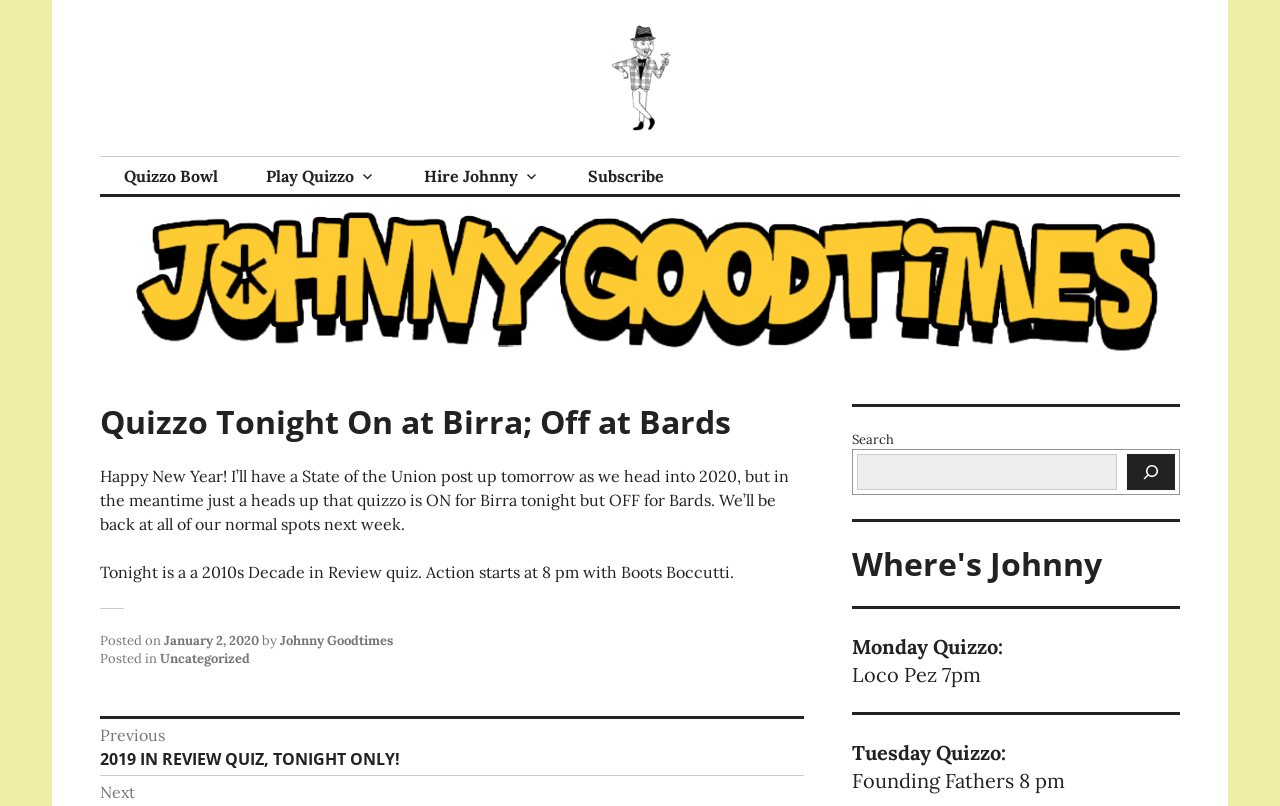Determine the bounding box coordinates for the area that should be clicked to carry out the following instruction: "Click on the link to Hire Johnny".

[0.312, 0.196, 0.441, 0.241]